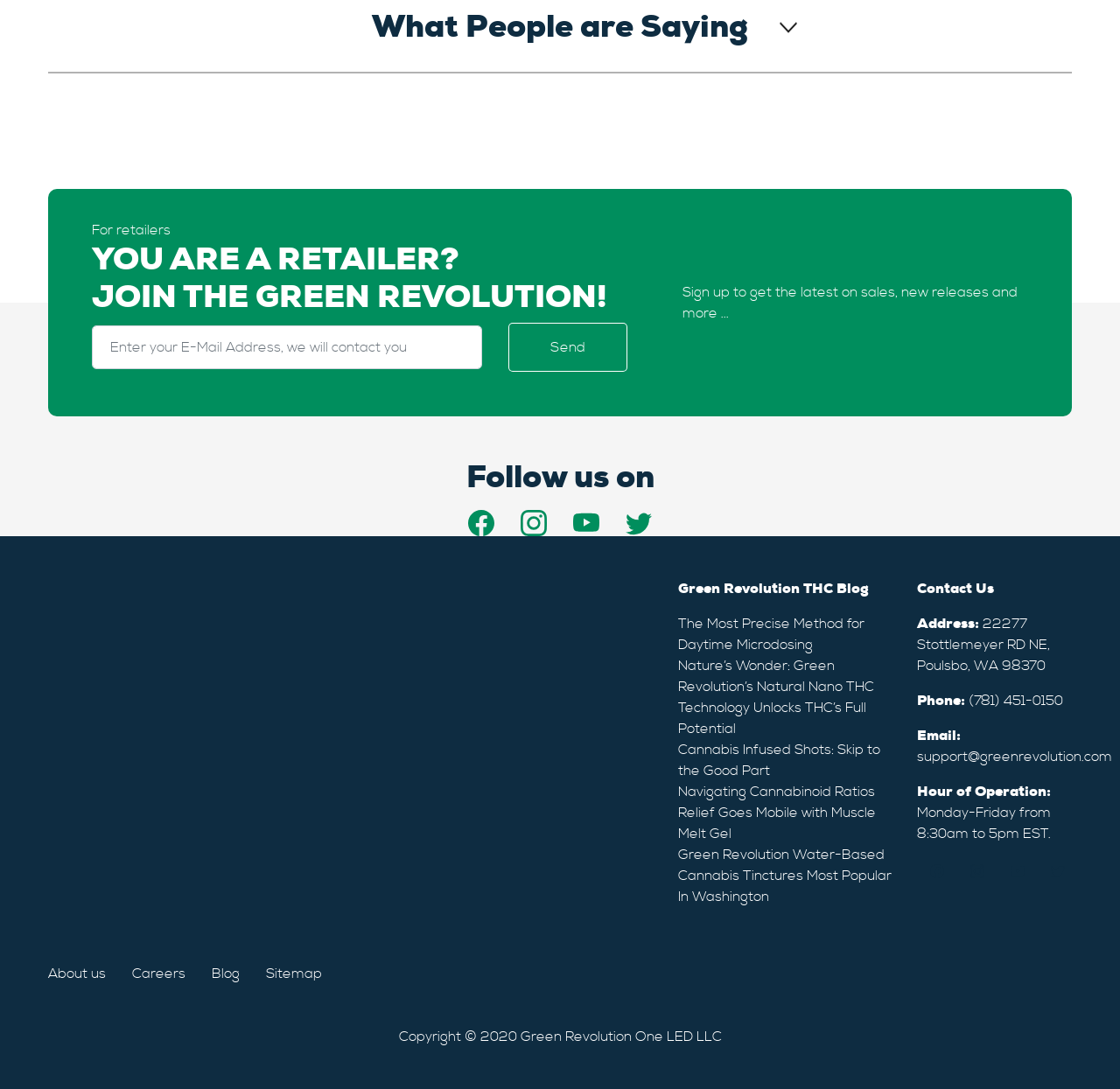Find the bounding box of the UI element described as: "About us". The bounding box coordinates should be given as four float values between 0 and 1, i.e., [left, top, right, bottom].

[0.043, 0.886, 0.095, 0.902]